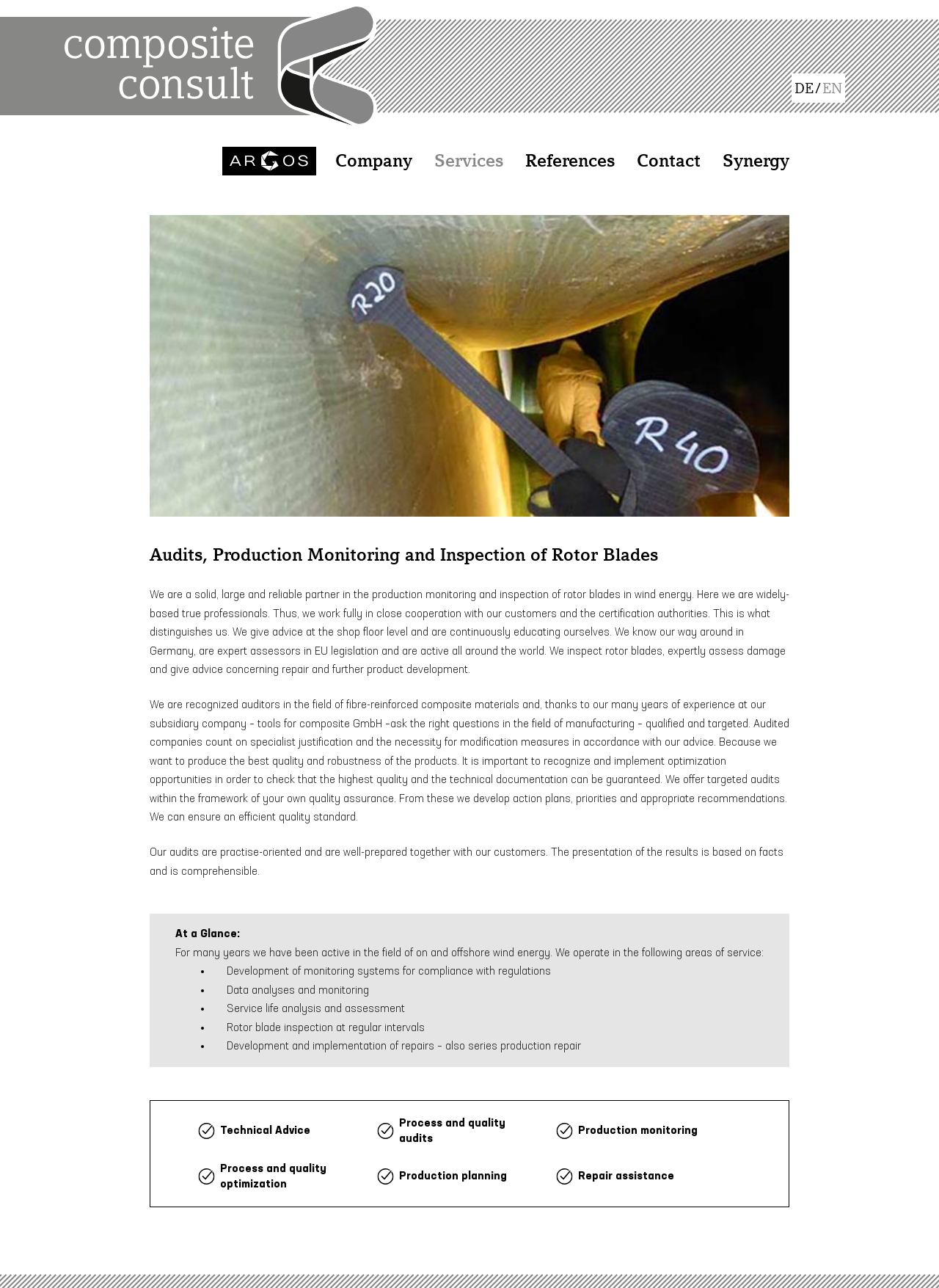Extract the bounding box of the UI element described as: "parent_node: DEEN".

[0.0, 0.002, 0.403, 0.101]